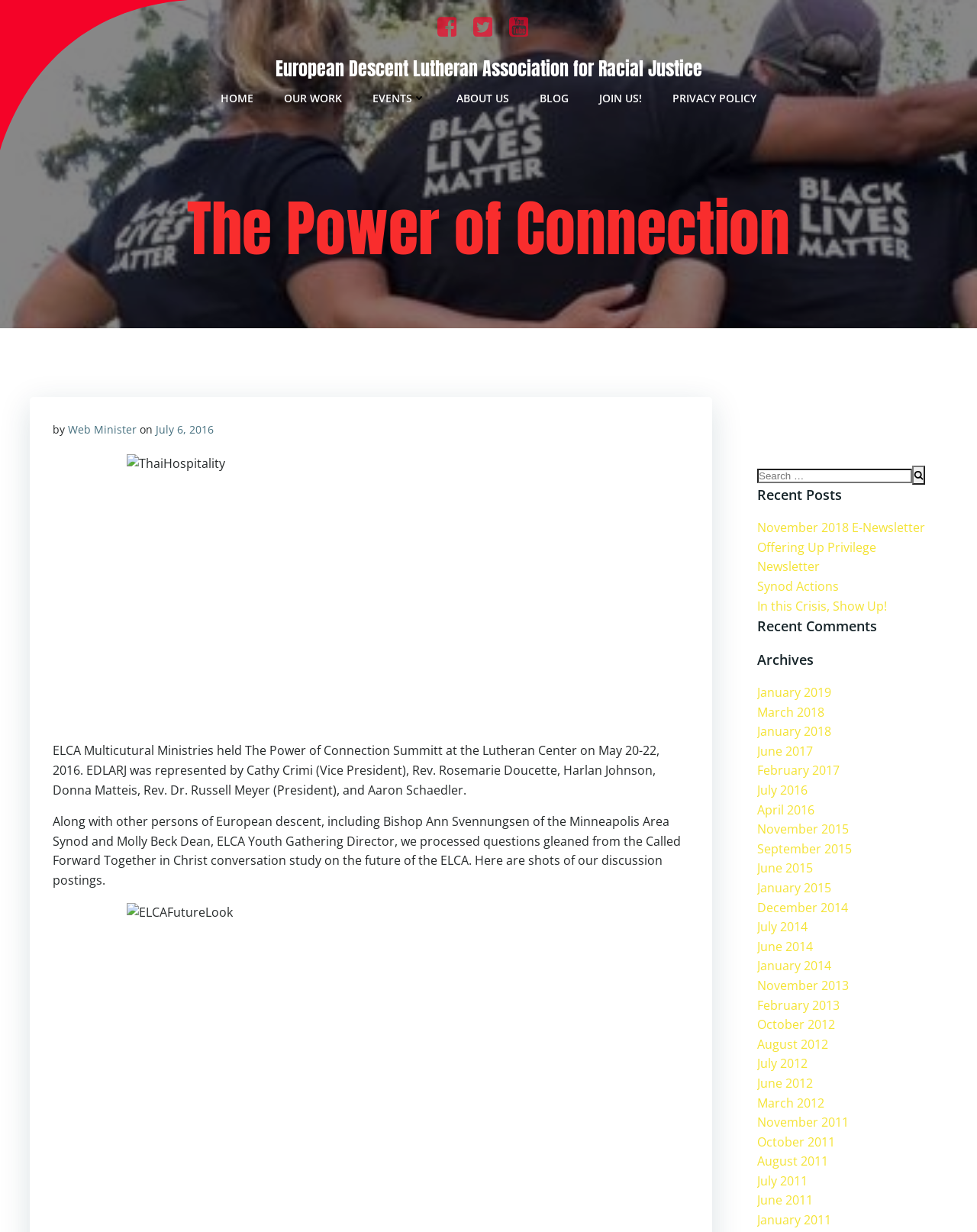Give a complete and precise description of the webpage's appearance.

The webpage is about the European Descent Lutheran Association for Racial Justice, with a focus on "The Power of Connection". At the top, there are three small images, followed by a link to the organization's name. Below this, there is a navigation menu with links to "HOME", "OUR WORK", "EVENTS", "ABOUT US", "BLOG", "JOIN US!", and "PRIVACY POLICY".

The main content area has a large heading "The Power of Connection" and a subheading "by Web Minister on July 6, 2016". Below this, there is an image with a caption describing the ELCA Multicultural Ministries' "The Power of Connection Summit" event. The caption explains that the event was held on May 20-22, 2016, and lists the representatives from EDLARJ who attended.

Further down, there is a section with a search bar and a button. To the right of this, there is a column with headings "Recent Posts", "Recent Comments", and "Archives". Under "Recent Posts", there are links to several news articles, including "November 2018 E-Newsletter", "Offering Up Privilege", and "In this Crisis, Show Up!". Under "Archives", there are links to various months and years, ranging from January 2011 to July 2016.

Throughout the page, there are several images, including a large image of a Thai hospital, and a few small icons. The overall layout is organized, with clear headings and concise text.